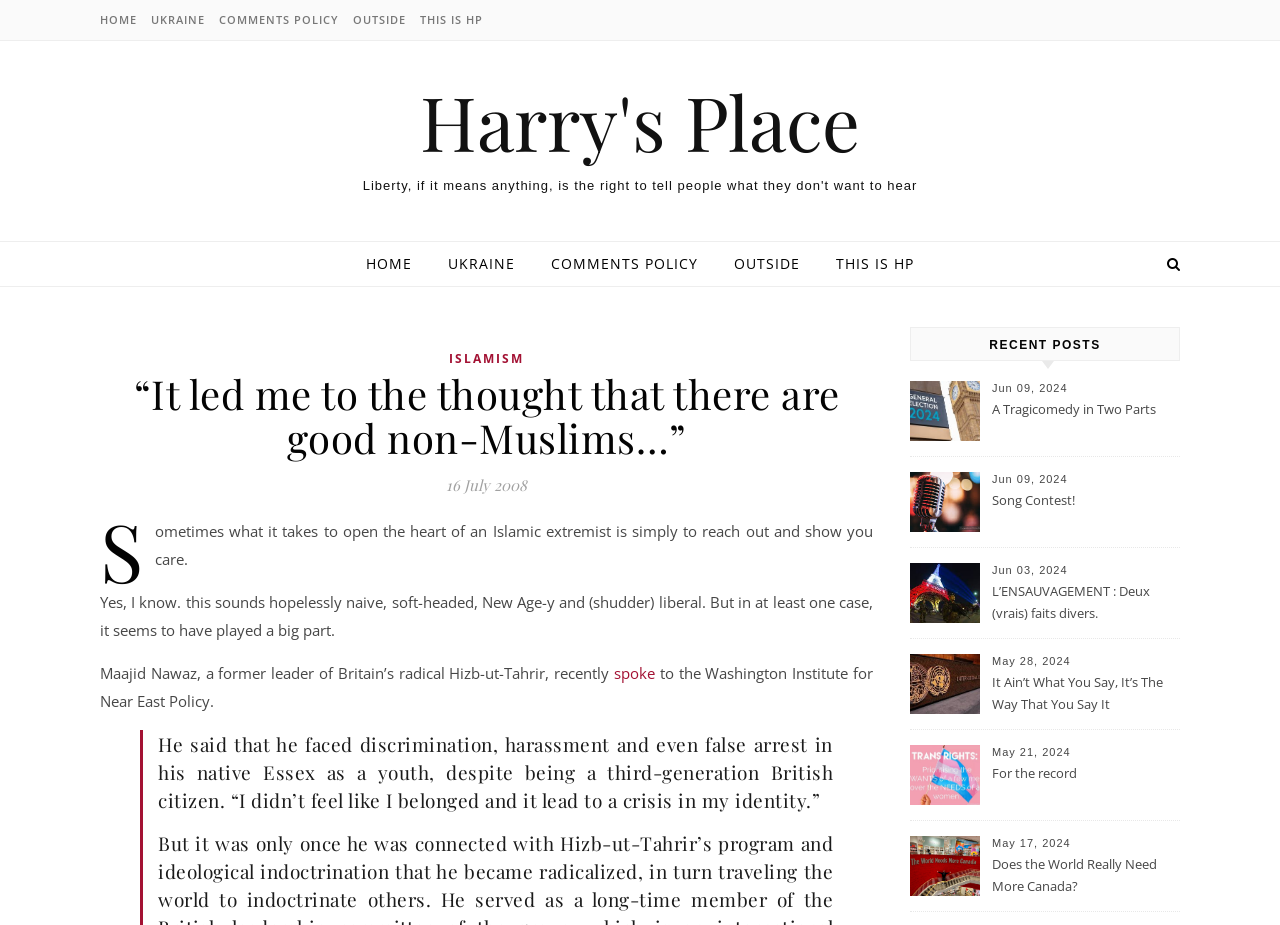Please answer the following question using a single word or phrase: 
What is the name of the website?

Harry's Place